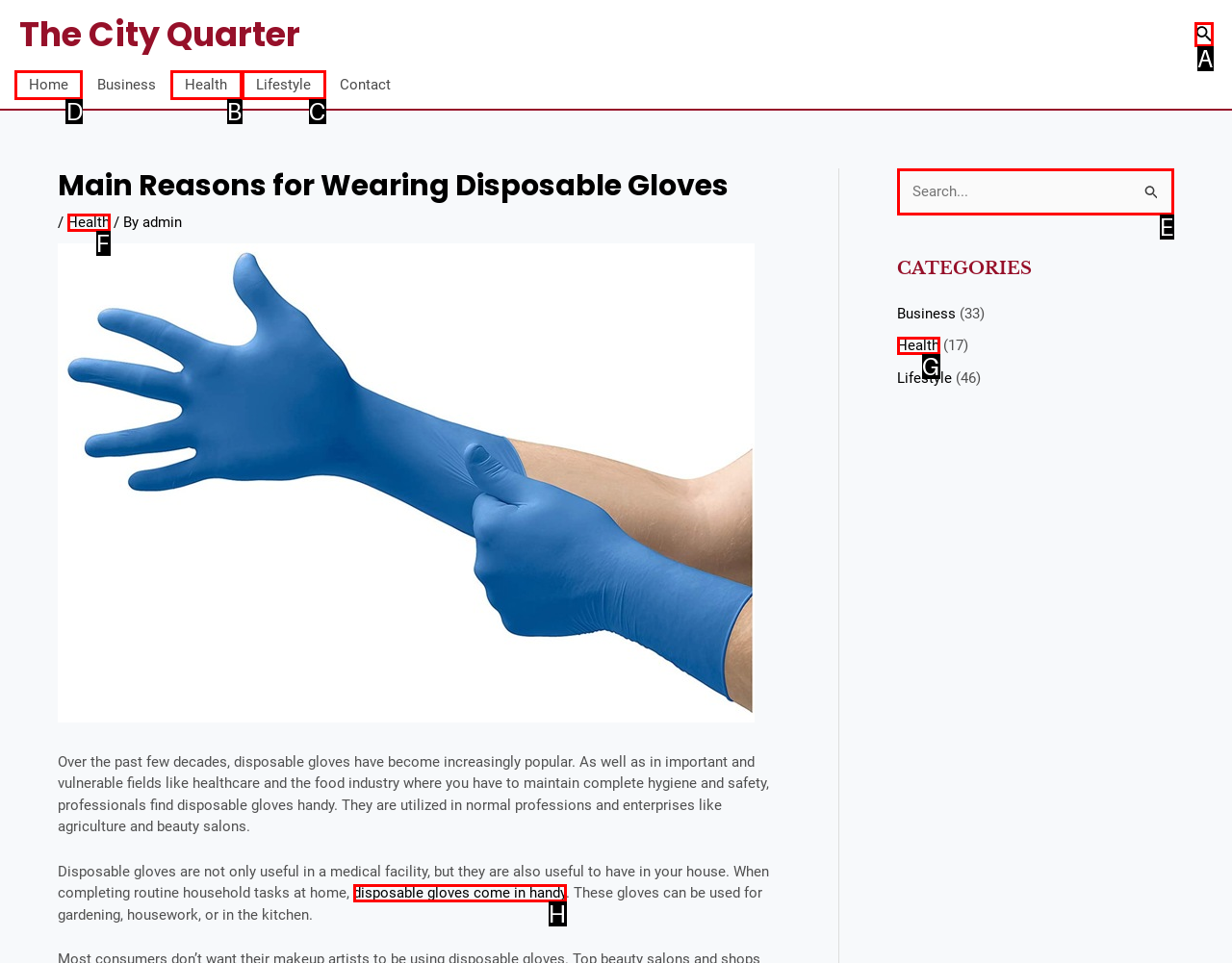Determine the letter of the element you should click to carry out the task: Contact support via email
Answer with the letter from the given choices.

None